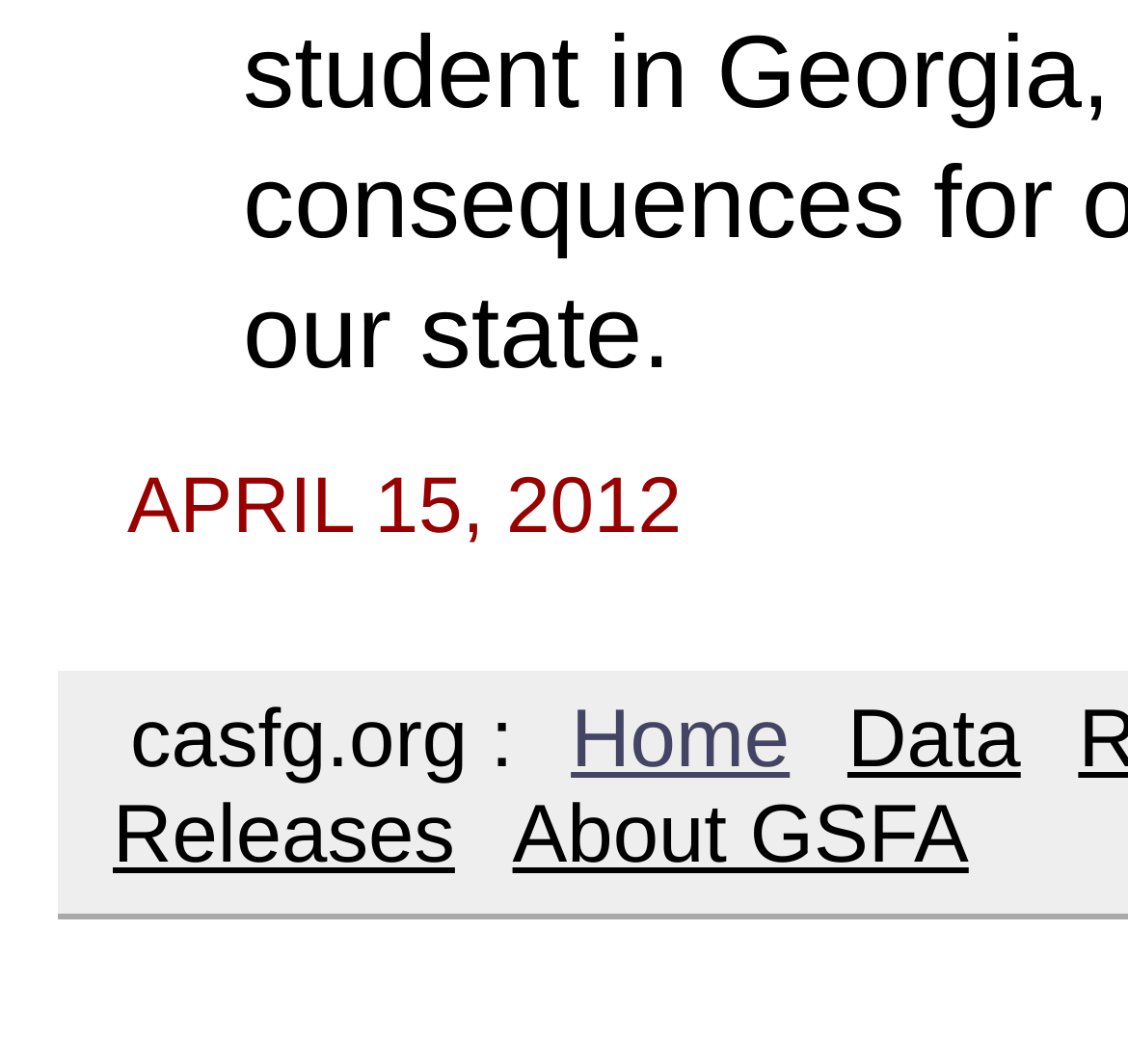Predict the bounding box of the UI element that fits this description: "About GSFA".

[0.454, 0.743, 0.859, 0.83]